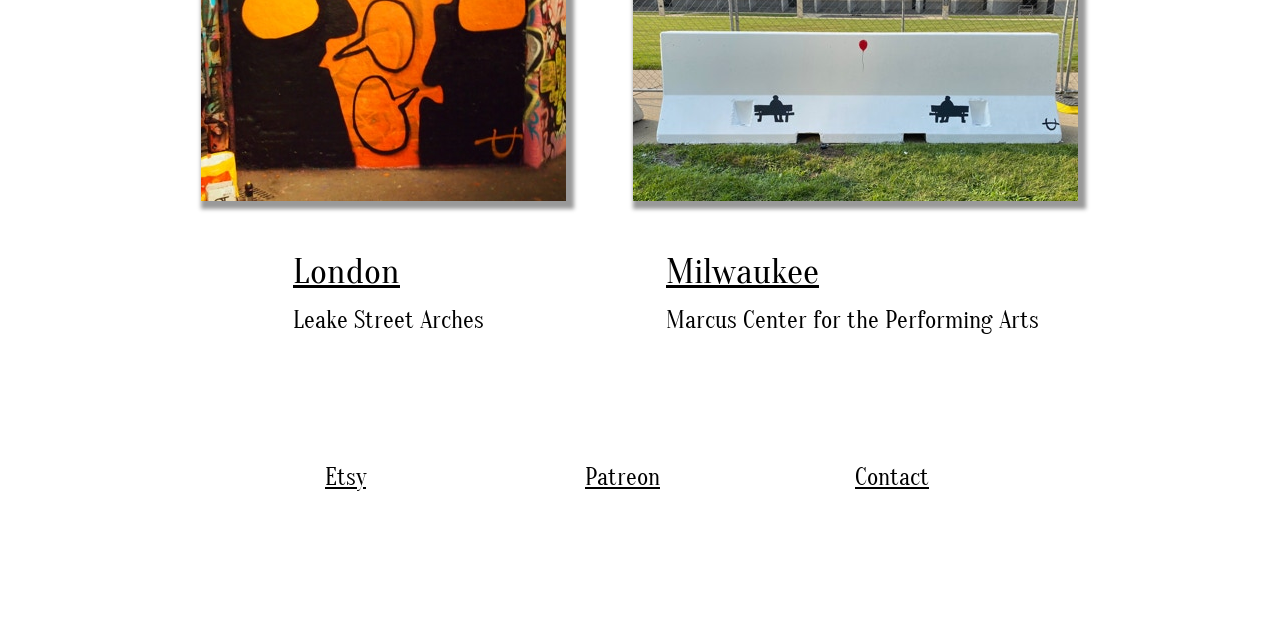Bounding box coordinates are specified in the format (top-left x, top-left y, bottom-right x, bottom-right y). All values are floating point numbers bounded between 0 and 1. Please provide the bounding box coordinate of the region this sentence describes: Leake Street Arches

[0.229, 0.48, 0.378, 0.522]